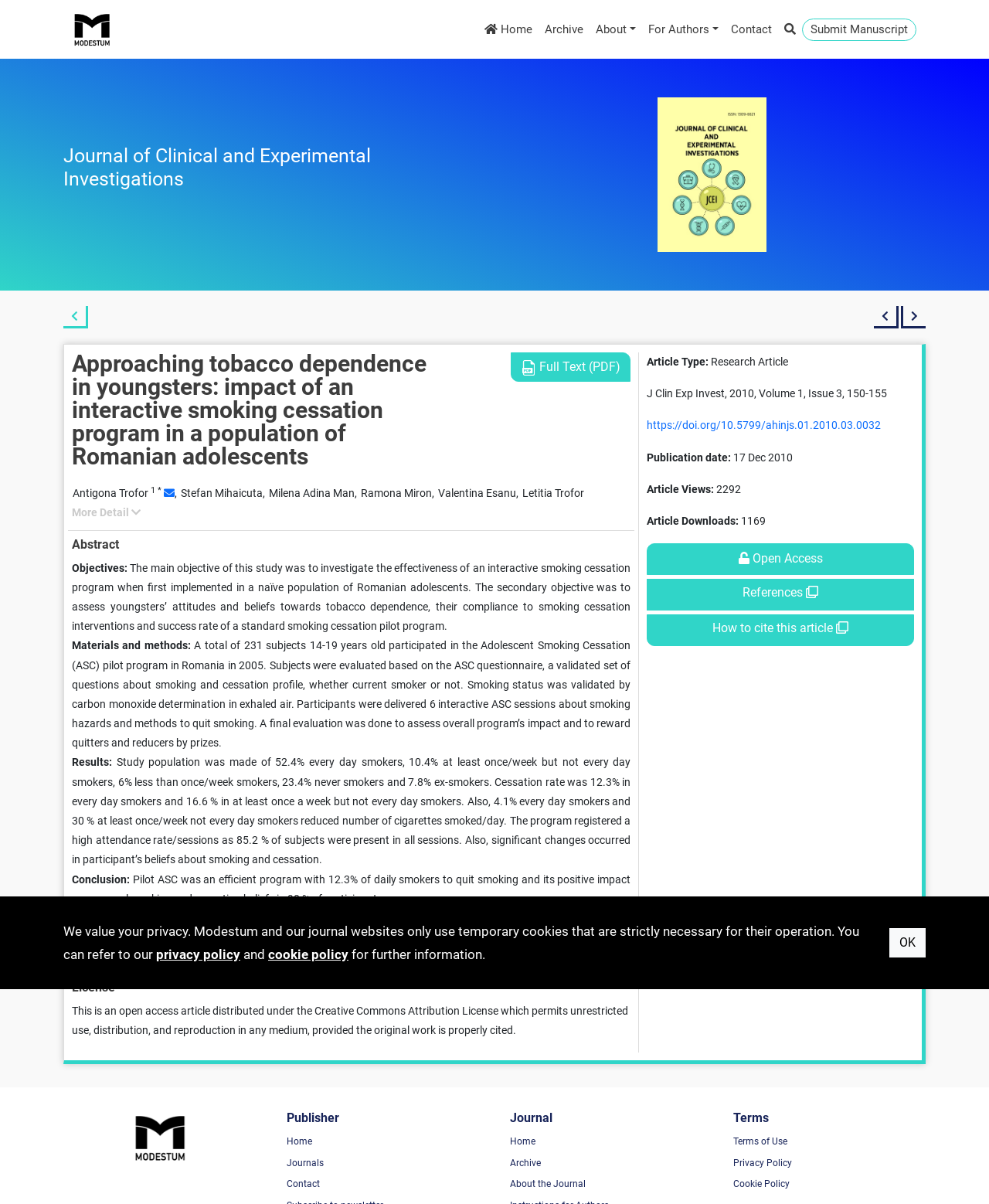How many article views are there?
Look at the image and respond with a one-word or short phrase answer.

2292